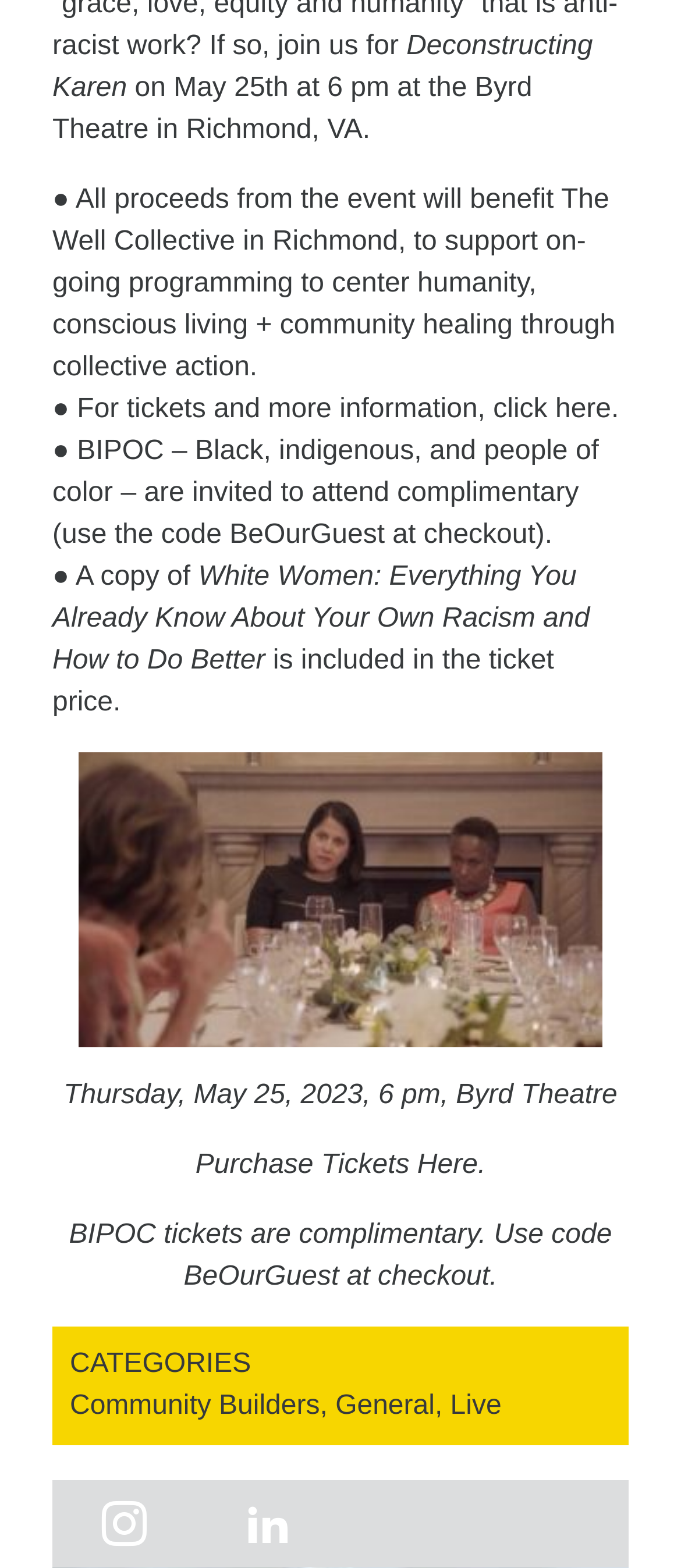Provide your answer in a single word or phrase: 
What is the benefit of the event?

The Well Collective